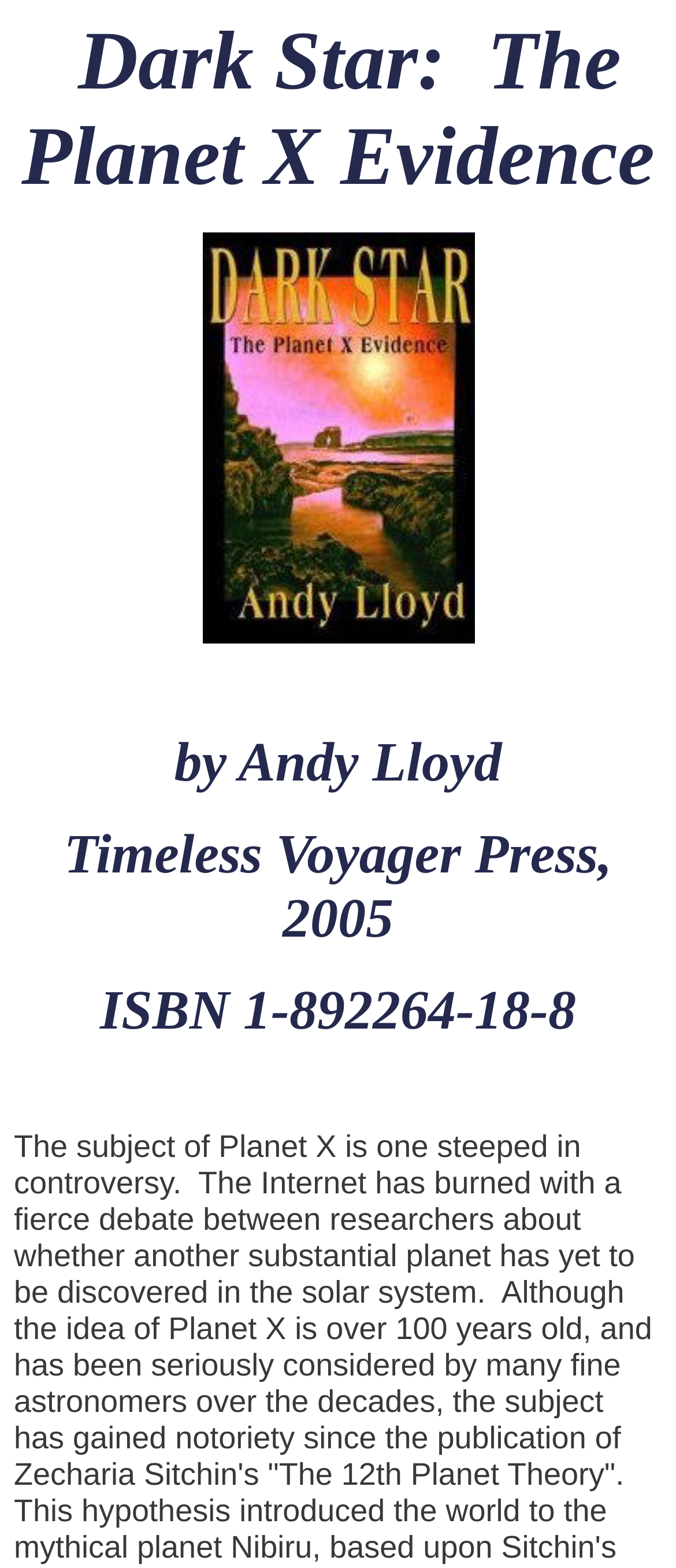Who is the author of the book?
Analyze the image and deliver a detailed answer to the question.

The author's name can be found in the StaticText element with the text 'by Andy Lloyd' at coordinates [0.258, 0.466, 0.742, 0.506].